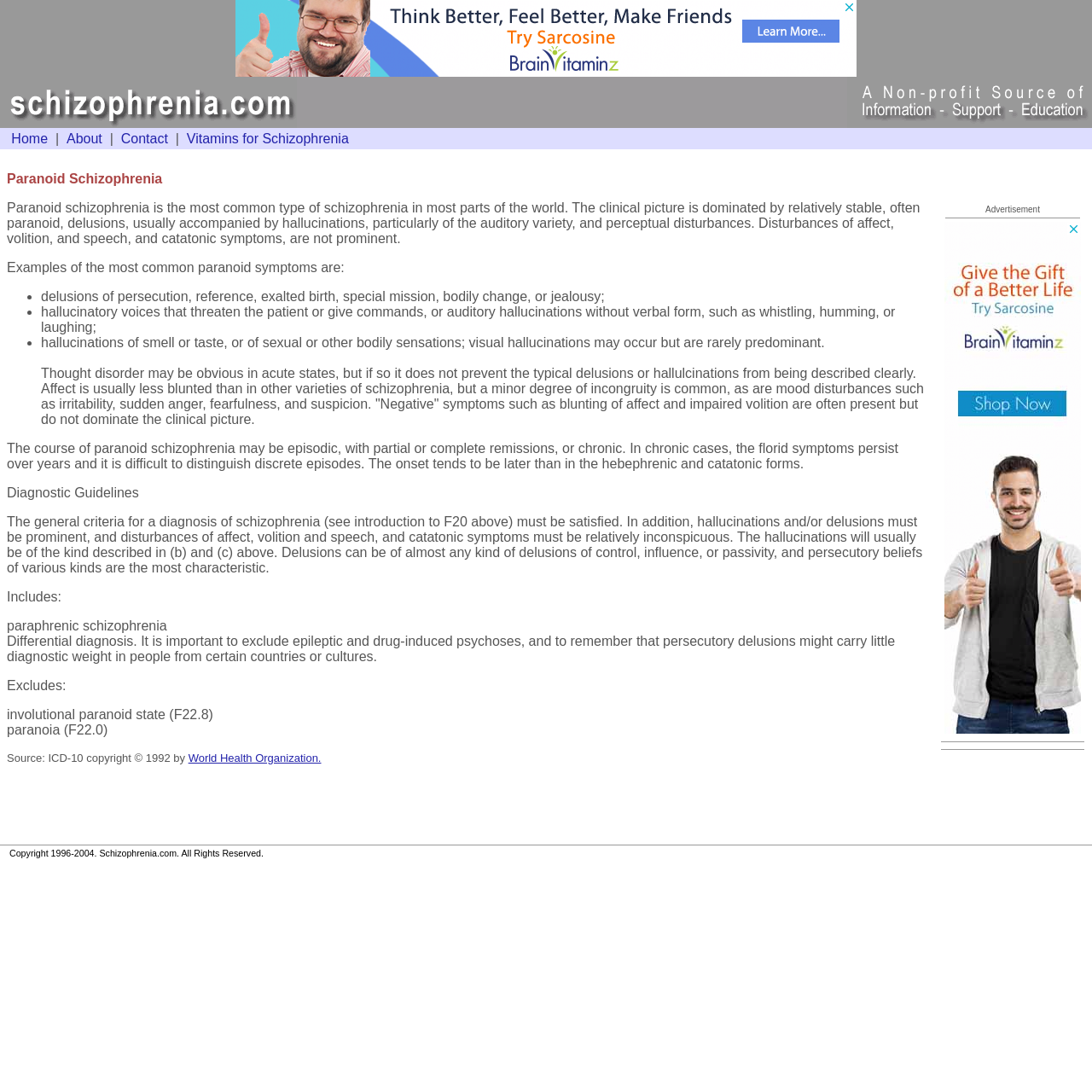Please use the details from the image to answer the following question comprehensively:
What is the difference between paranoid schizophrenia and other types of schizophrenia?

According to the webpage, paranoid schizophrenia is different from other types of schizophrenia in that affect is usually less blunted than in other varieties of schizophrenia, but a minor degree of incongruity is common, as are mood disturbances such as irritability, sudden anger, fearfulness, and suspicion.